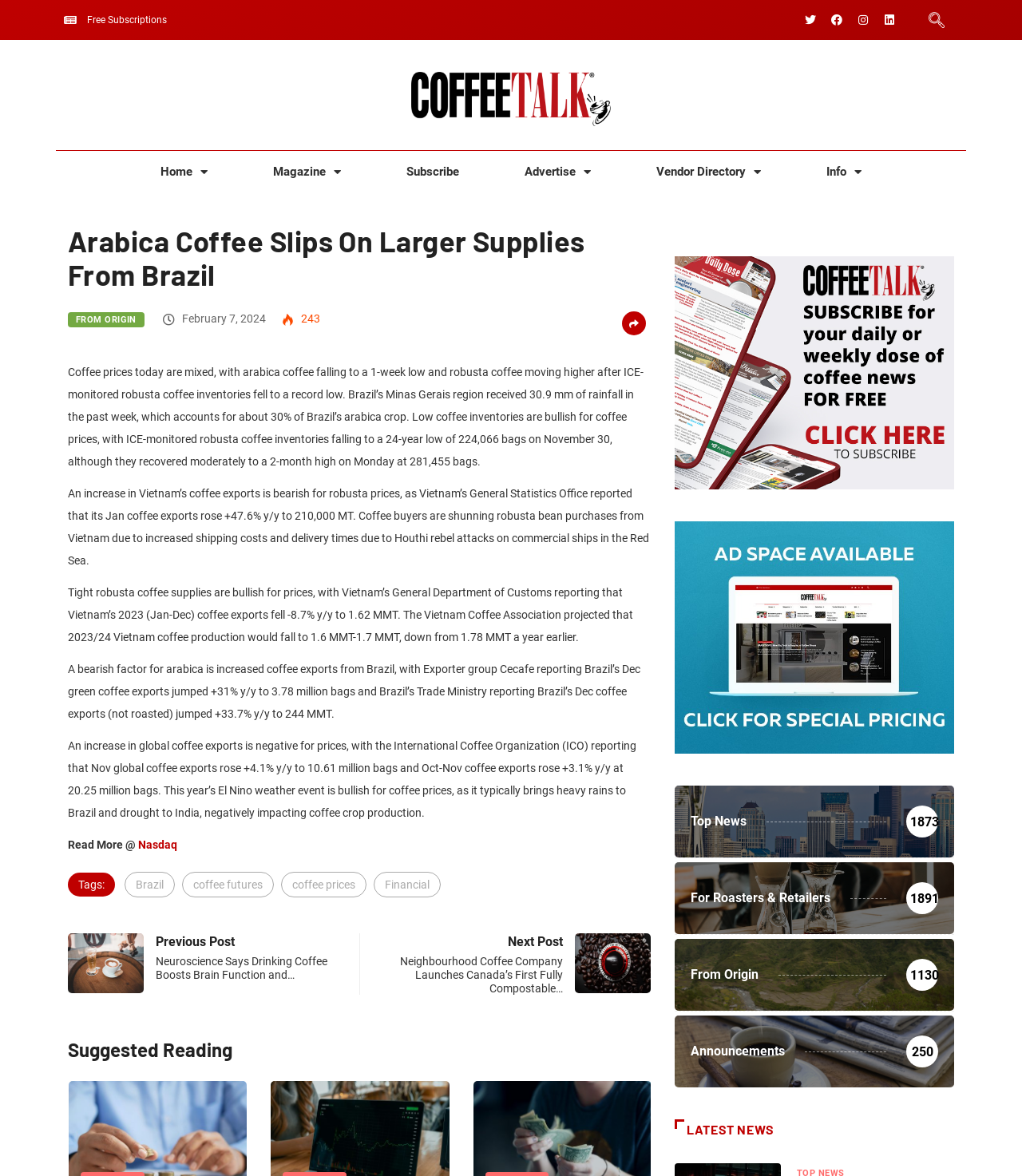Provide the bounding box coordinates of the section that needs to be clicked to accomplish the following instruction: "Read the article 'Arabica Coffee Slips On Larger Supplies From Brazil'."

[0.066, 0.191, 0.637, 0.77]